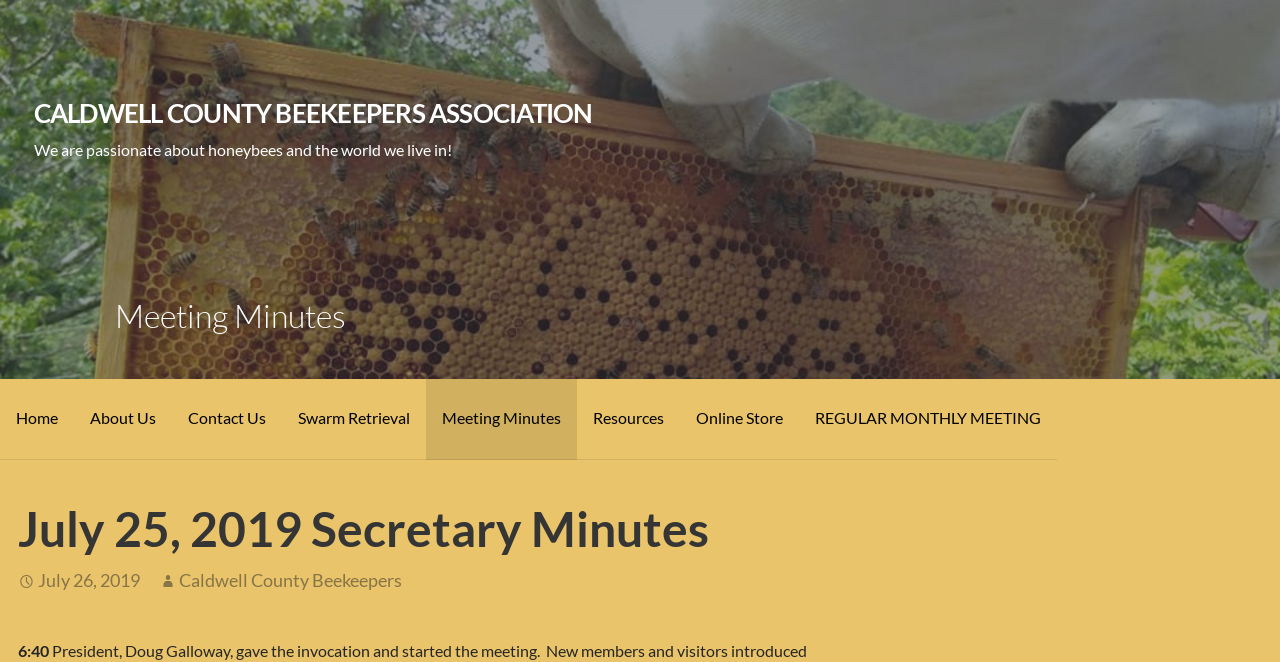What is the date of the meeting?
Look at the image and respond with a one-word or short-phrase answer.

July 25, 2019